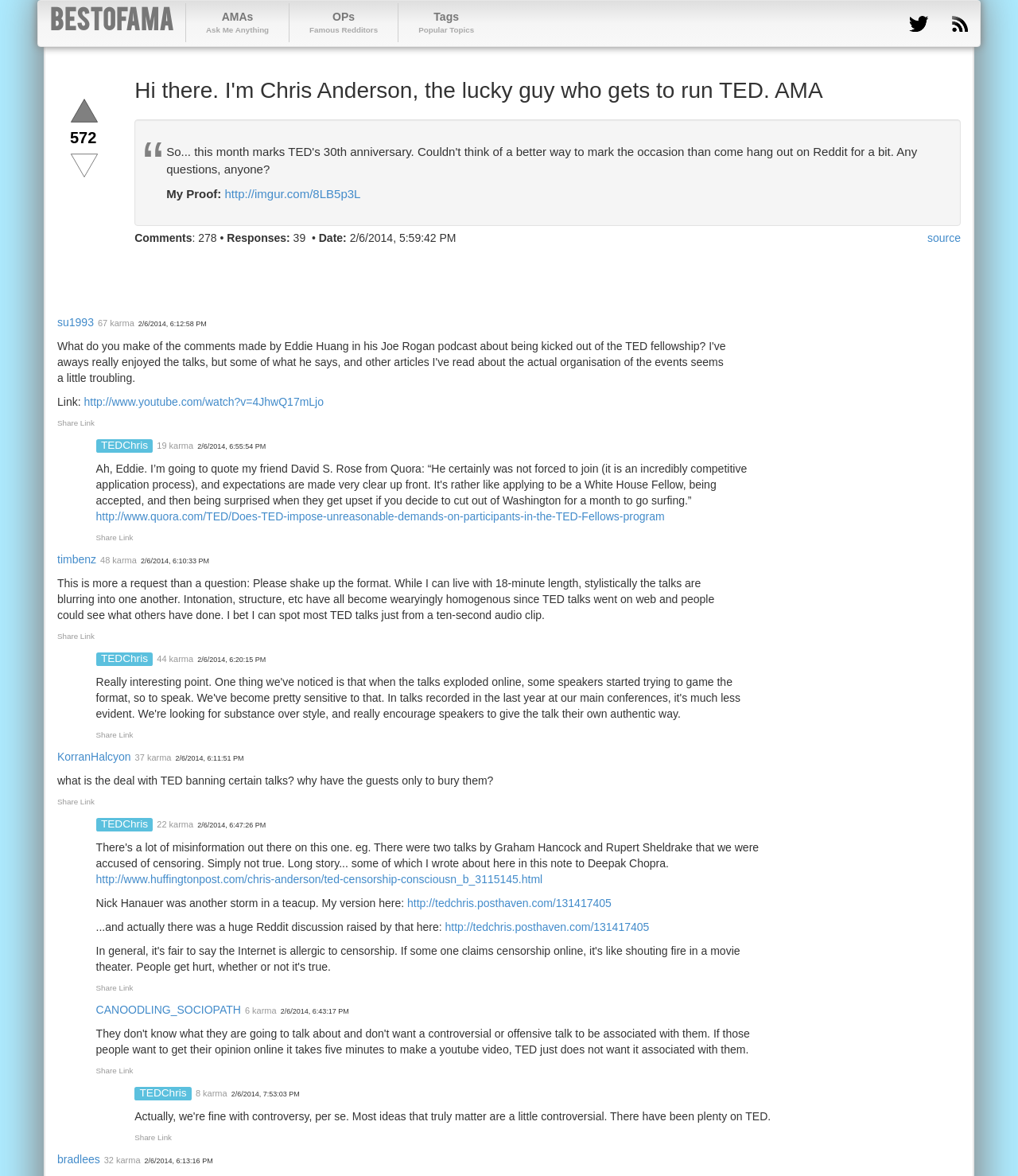Find the bounding box coordinates of the element's region that should be clicked in order to follow the given instruction: "Click on the 'source' link". The coordinates should consist of four float numbers between 0 and 1, i.e., [left, top, right, bottom].

[0.911, 0.196, 0.944, 0.209]